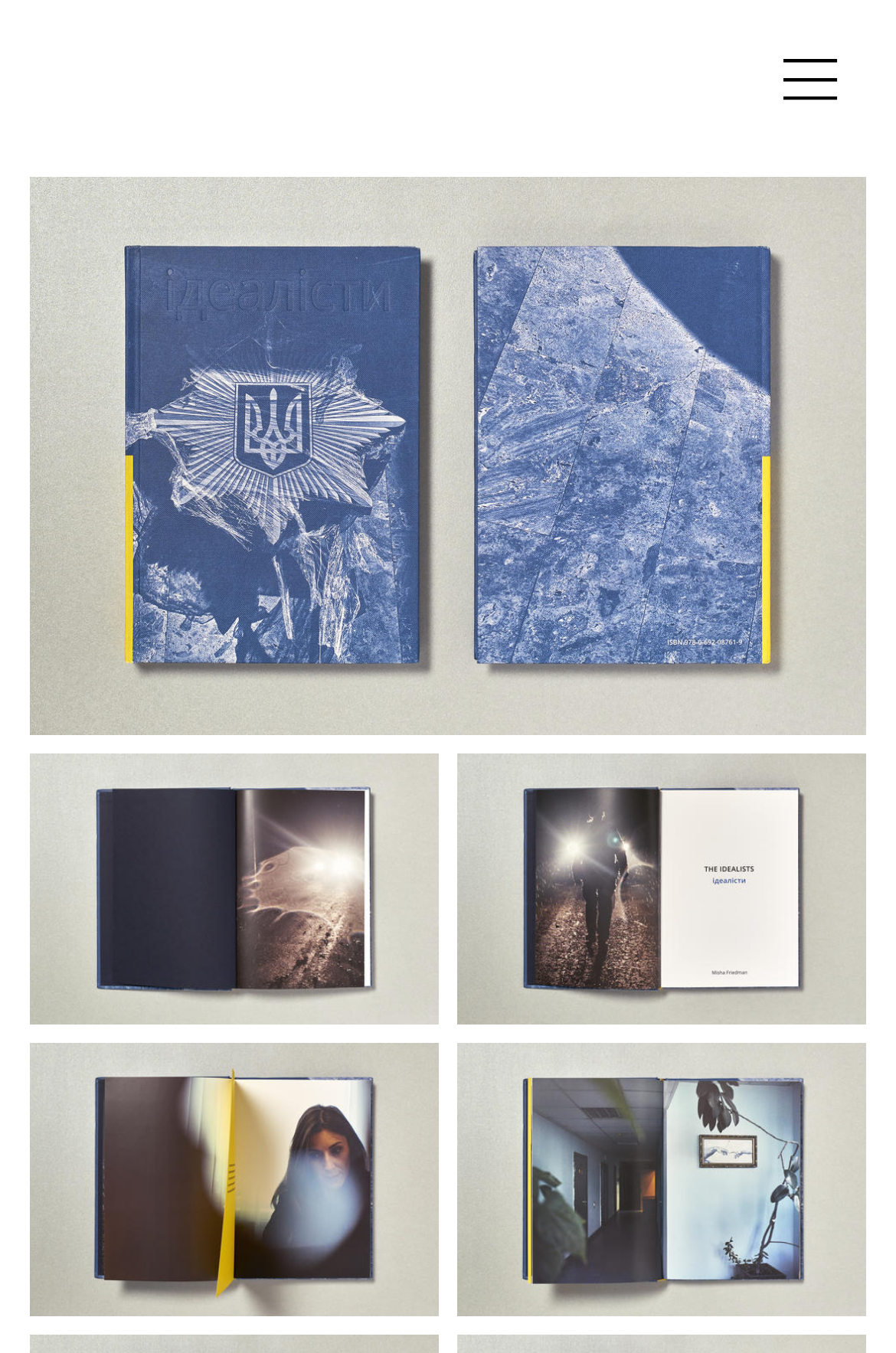Please answer the following question using a single word or phrase: 
What is the theme of the images on this webpage?

Police or law enforcement